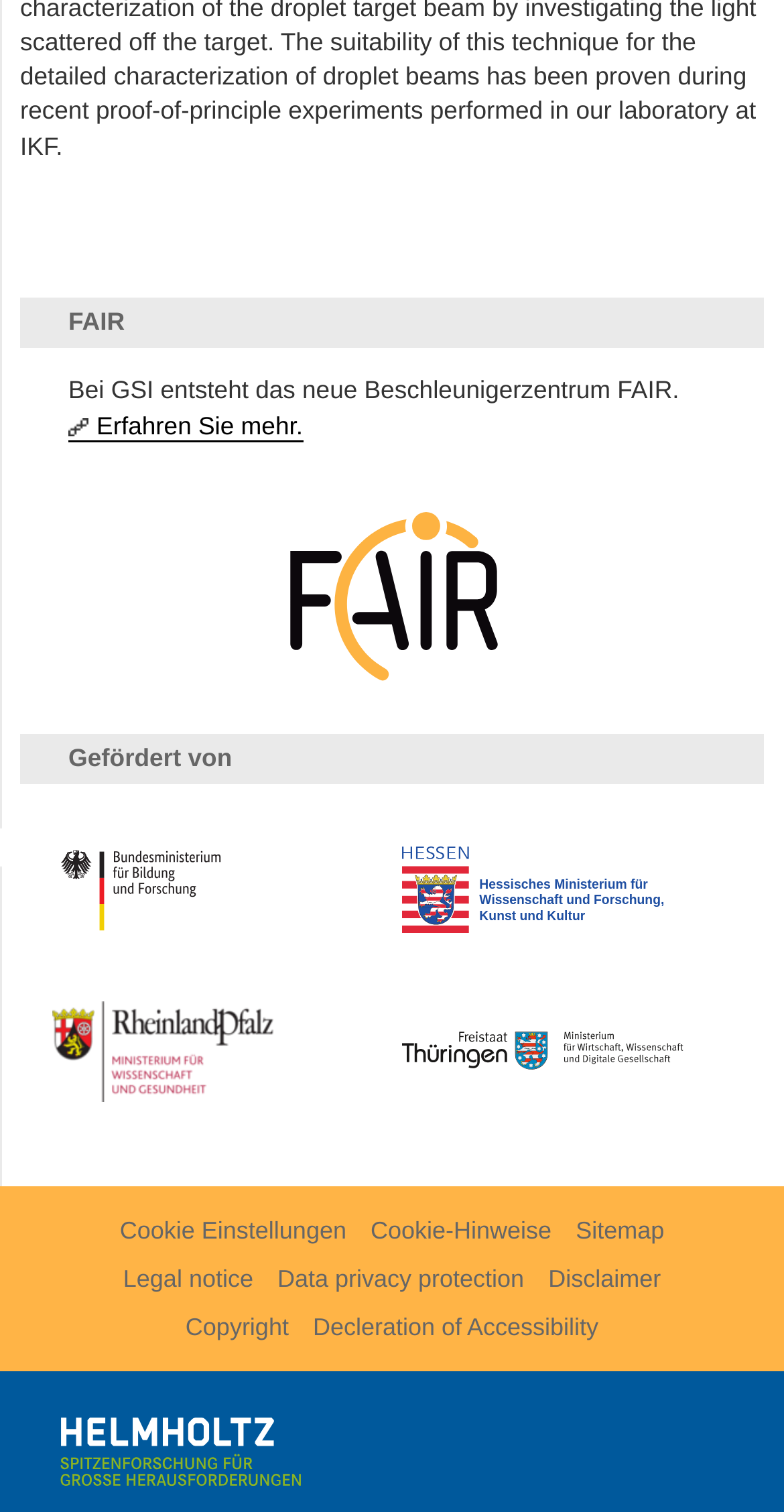Using the provided description MWWK, find the bounding box coordinates for the UI element. Provide the coordinates in (top-left x, top-left y, bottom-right x, bottom-right y) format, ensuring all values are between 0 and 1.

[0.038, 0.662, 0.487, 0.728]